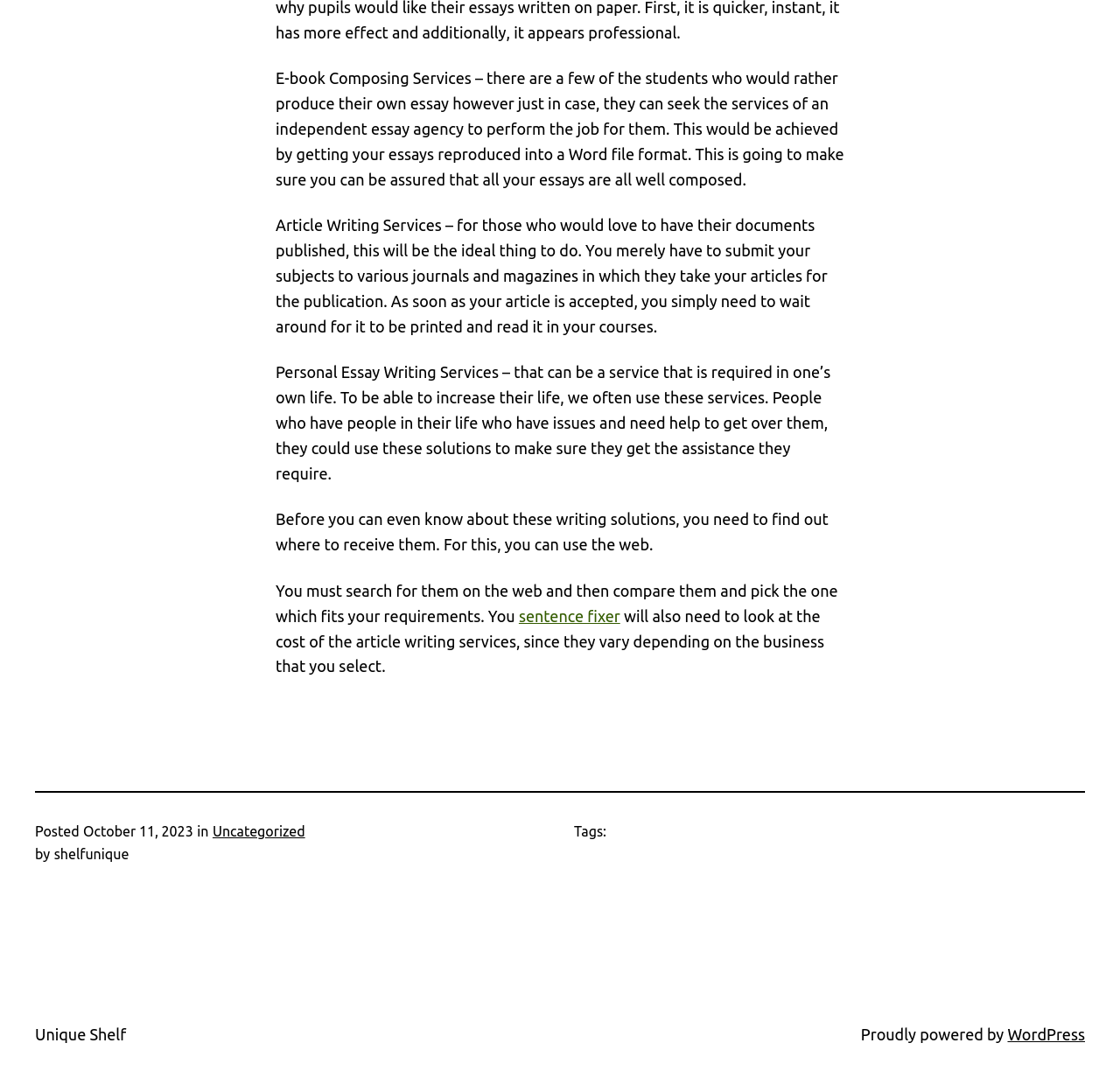Give the bounding box coordinates for the element described by: "WordPress".

[0.9, 0.945, 0.969, 0.961]